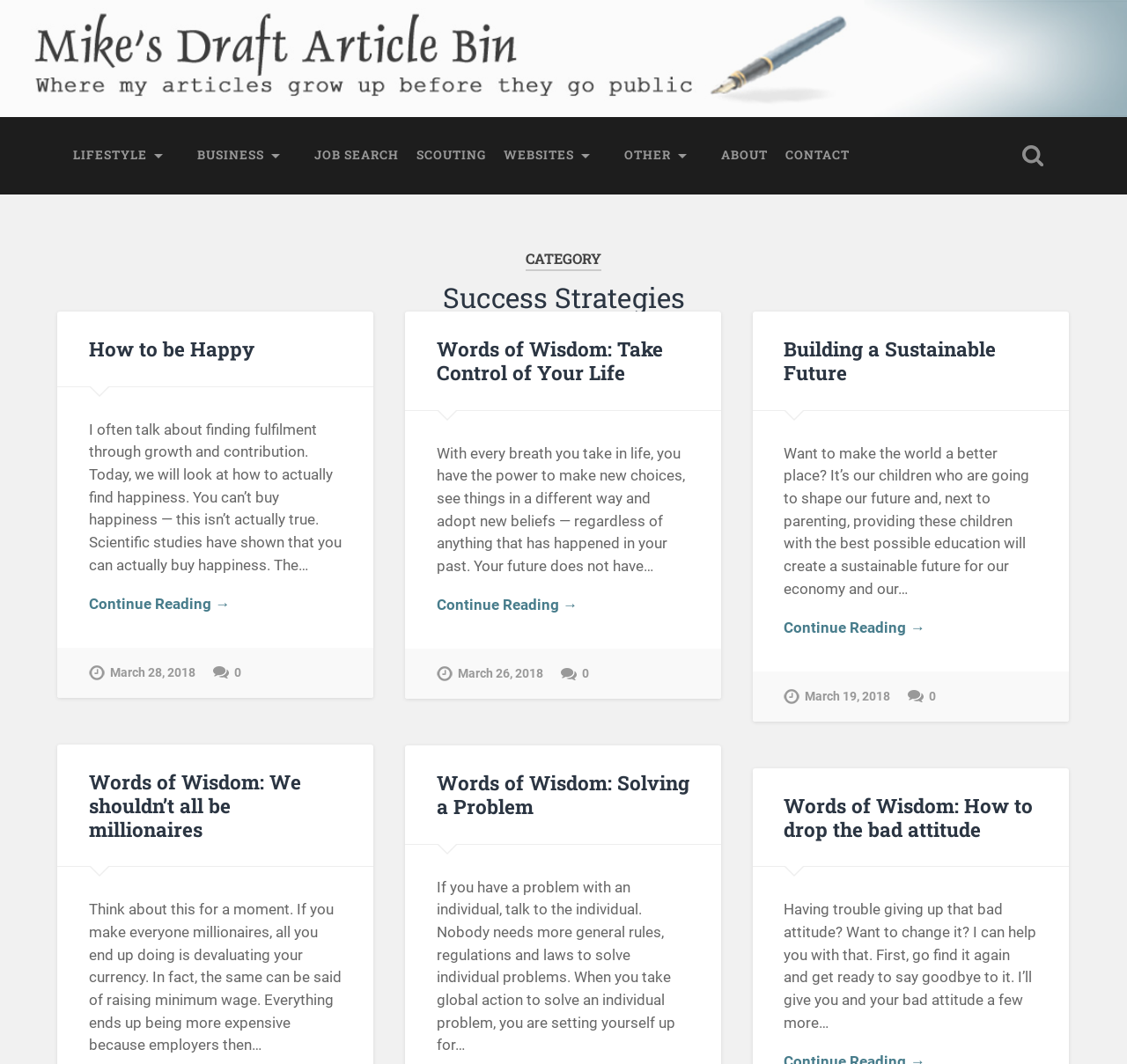Please look at the image and answer the question with a detailed explanation: What is the topic of the first article on this webpage?

The topic of the first article on this webpage is 'How to be Happy' as indicated by the heading 'How to be Happy' and the brief description that follows.